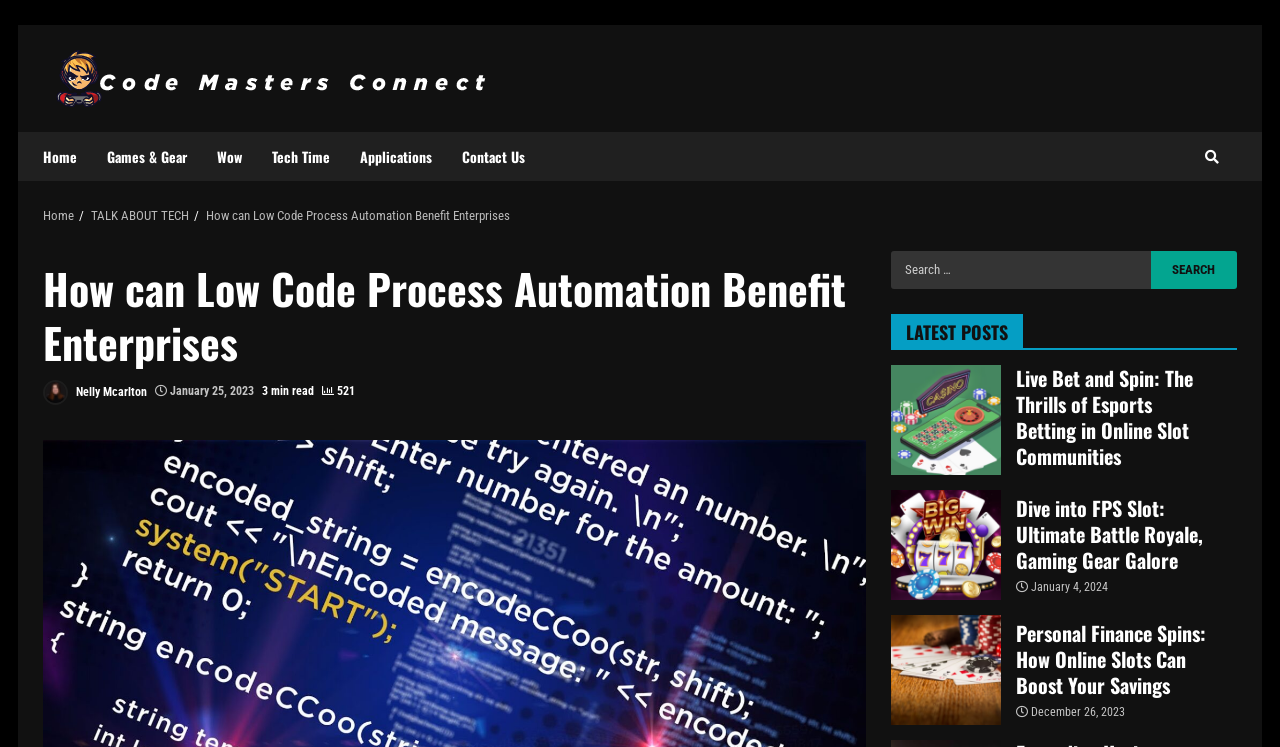How many navigation links are in the top menu?
Please look at the screenshot and answer in one word or a short phrase.

6